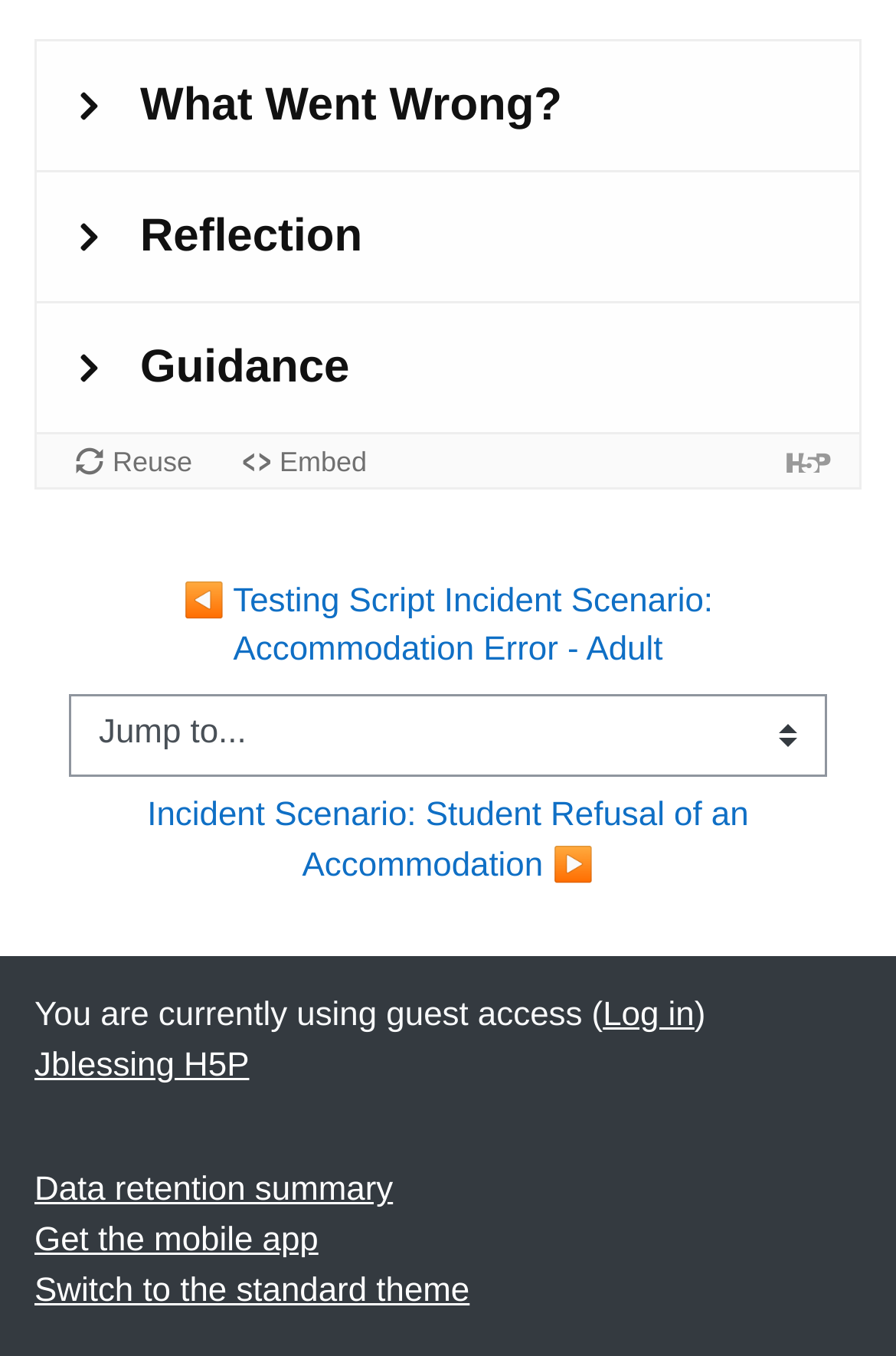Calculate the bounding box coordinates of the UI element given the description: "Caesar Wong".

None